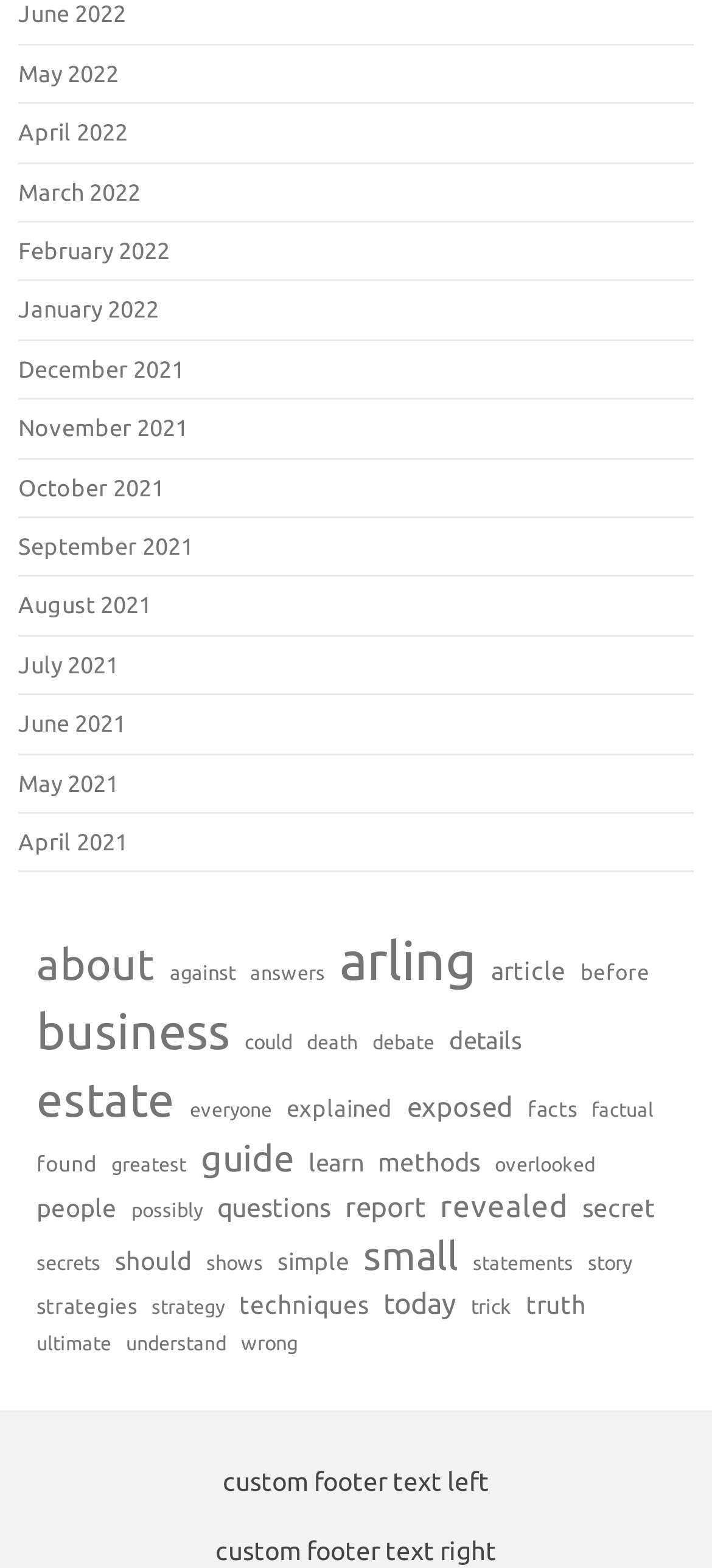Use a single word or phrase to answer the question:
How many links are there in the 'report' category?

20